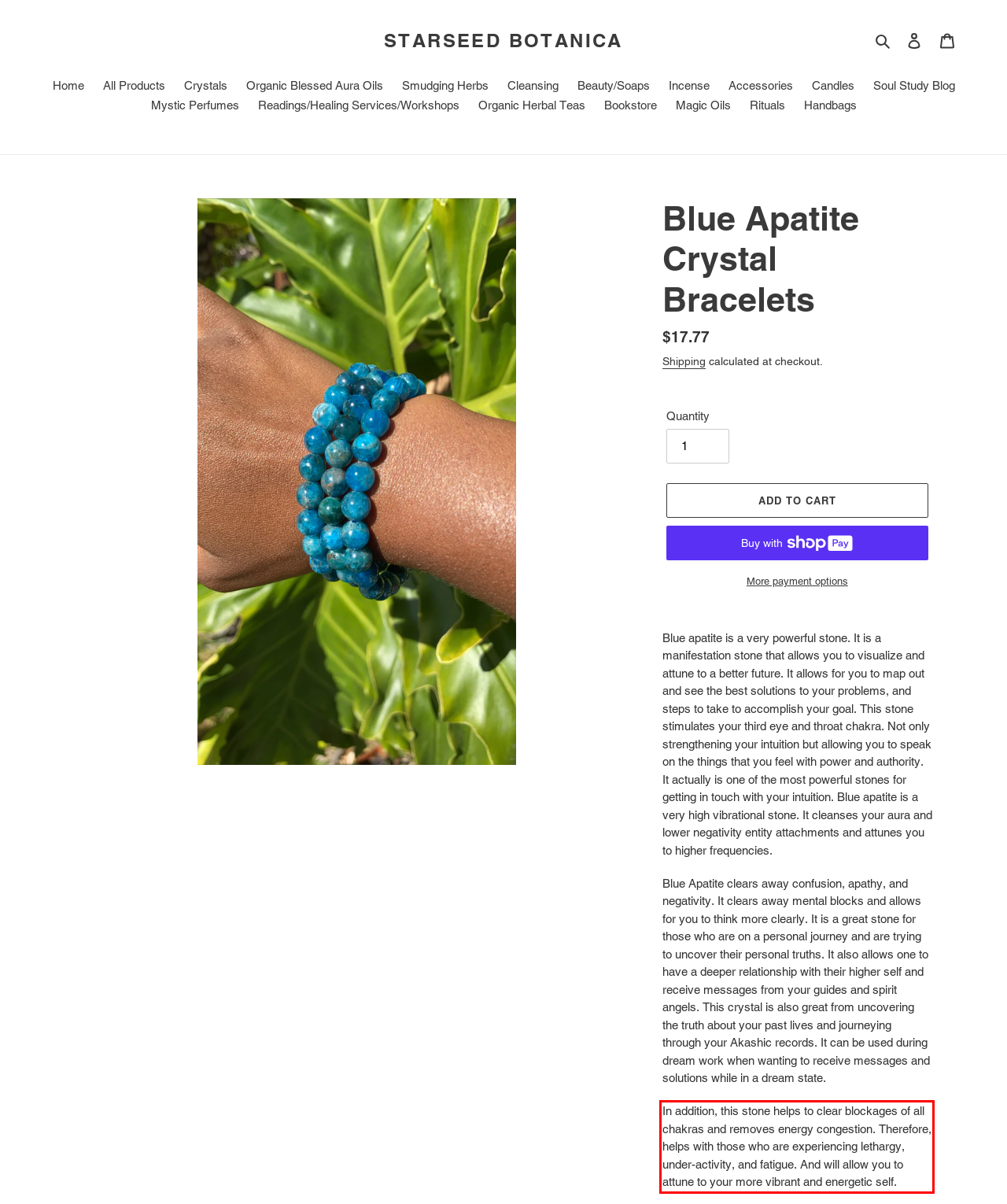Given the screenshot of the webpage, identify the red bounding box, and recognize the text content inside that red bounding box.

In addition, this stone helps to clear blockages of all chakras and removes energy congestion. Therefore, helps with those who are experiencing lethargy, under-activity, and fatigue. And will allow you to attune to your more vibrant and energetic self.